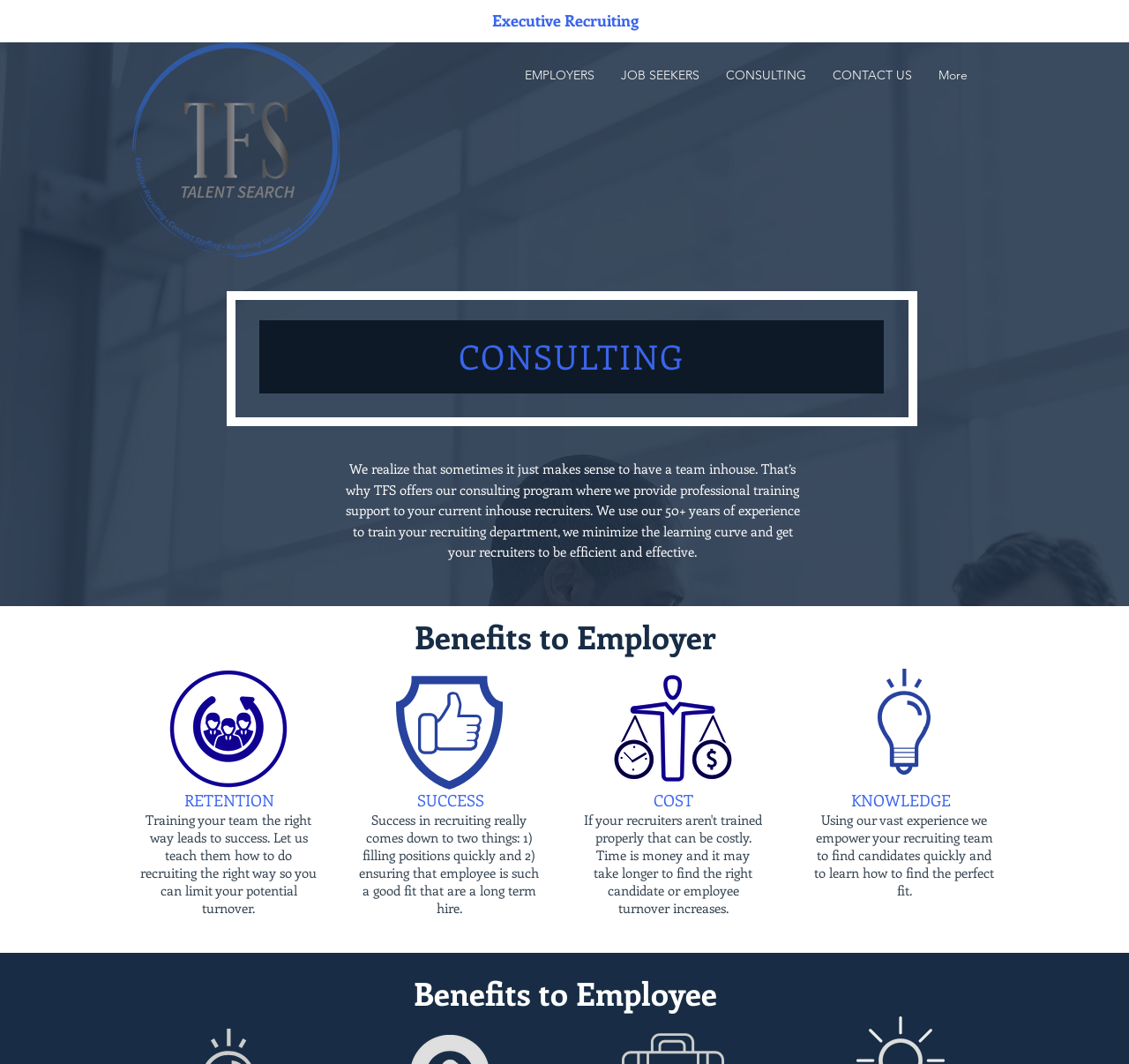Please give a succinct answer using a single word or phrase:
What is the goal of recruiting?

Filling positions quickly